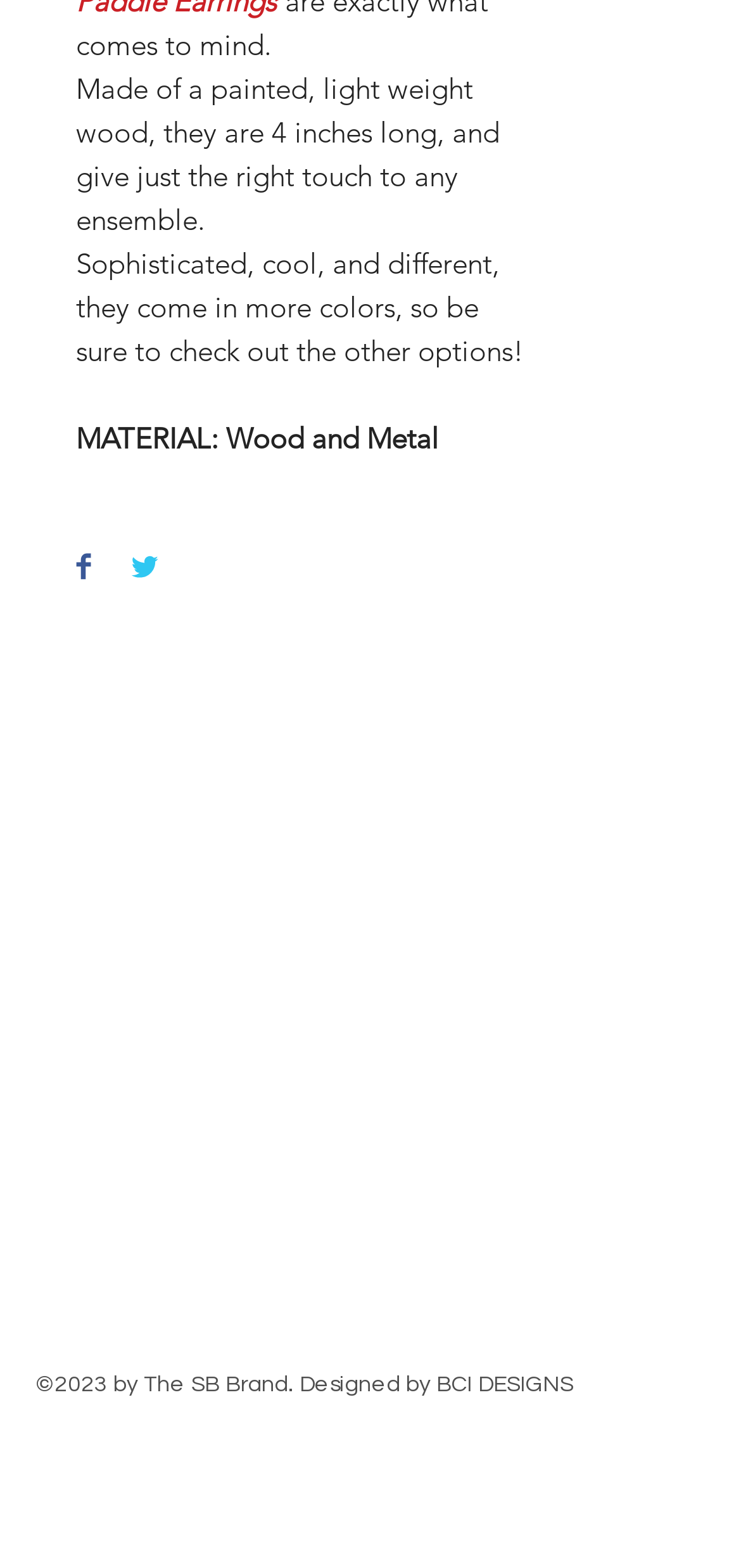Please identify the bounding box coordinates of the clickable area that will allow you to execute the instruction: "Contact customer service".

[0.168, 0.696, 0.763, 0.712]